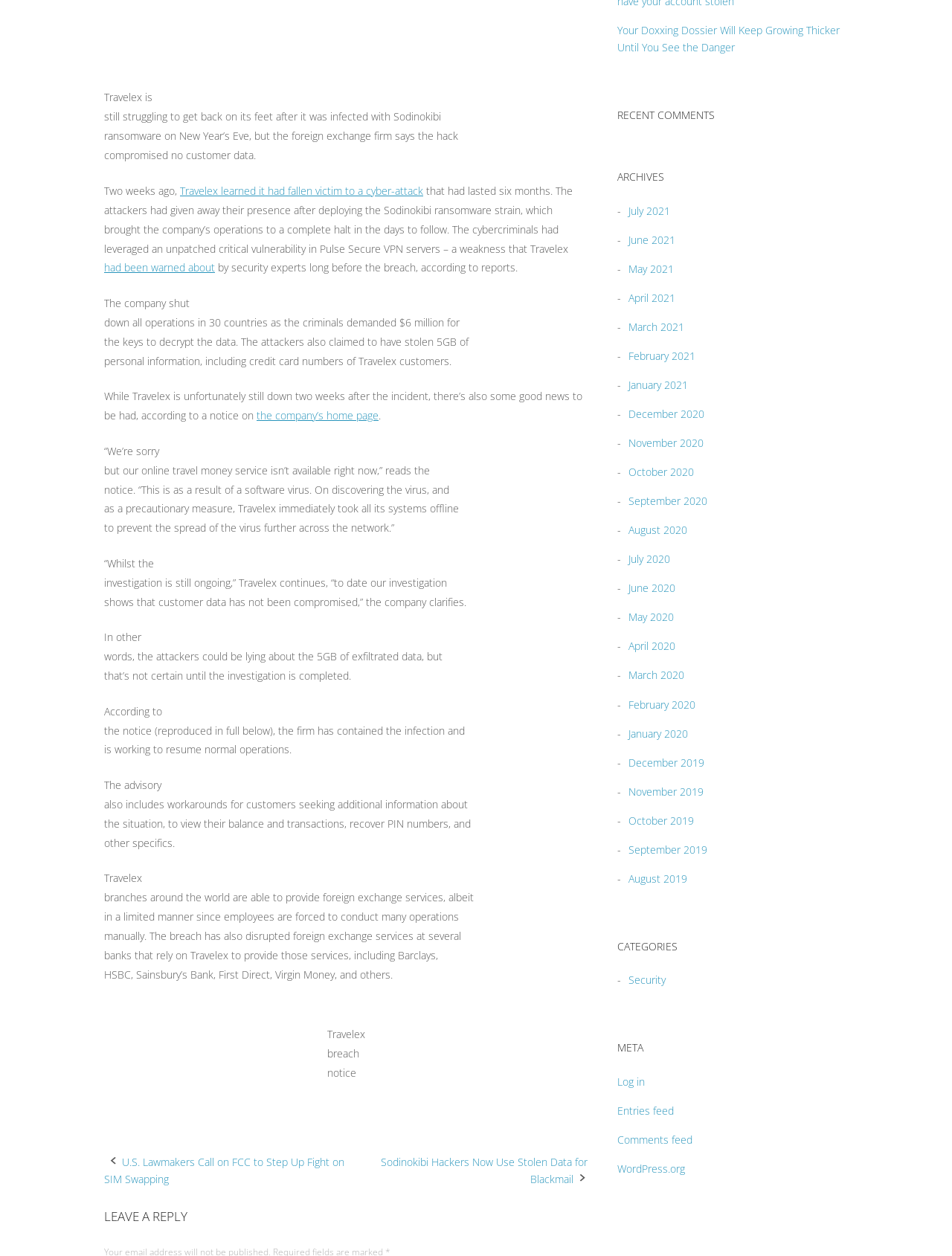Predict the bounding box for the UI component with the following description: "Log in".

[0.648, 0.855, 0.677, 0.867]